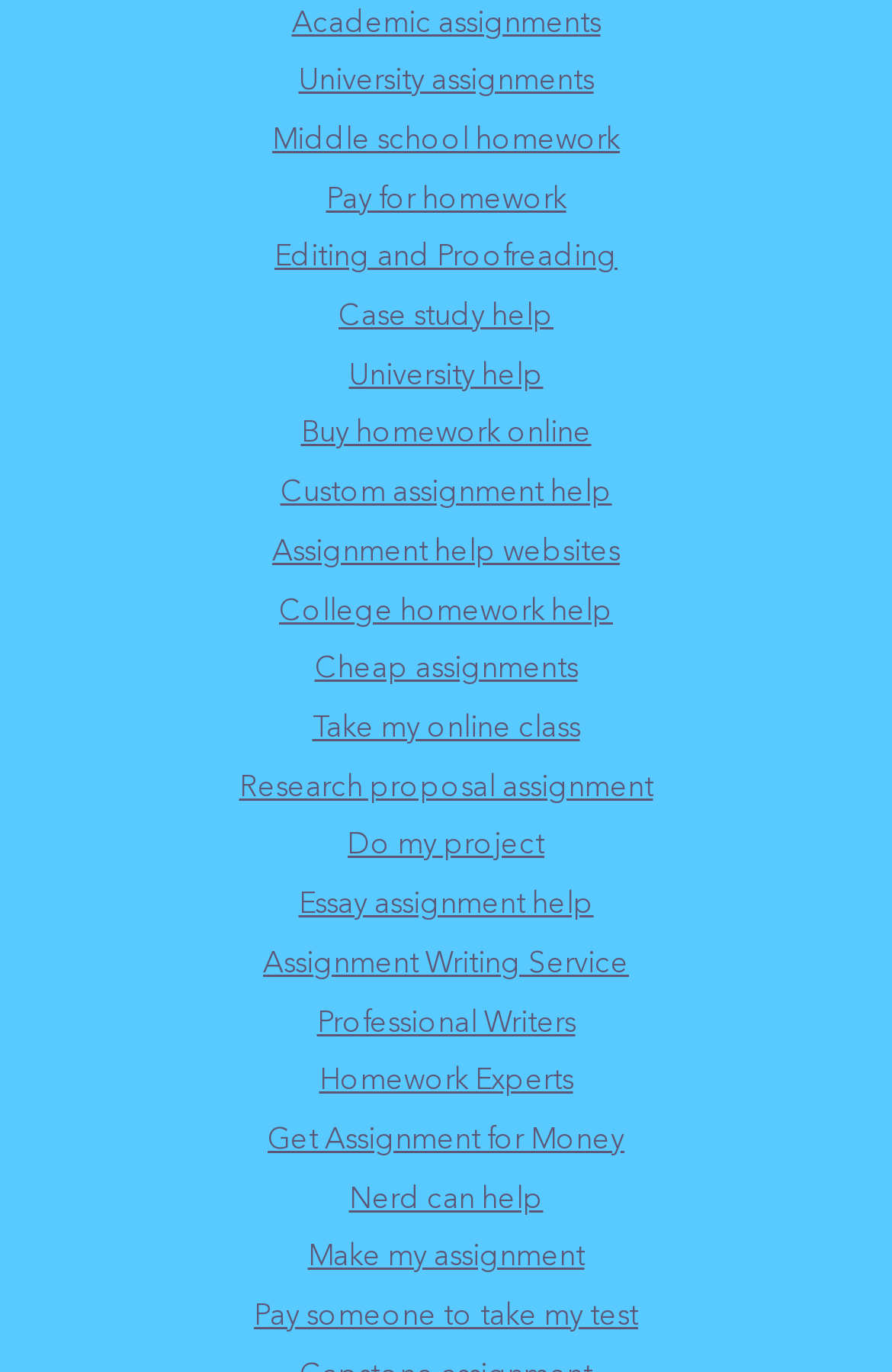Locate the bounding box coordinates of the clickable area to execute the instruction: "Click the 'cartoons' link". Provide the coordinates as four float numbers between 0 and 1, represented as [left, top, right, bottom].

None